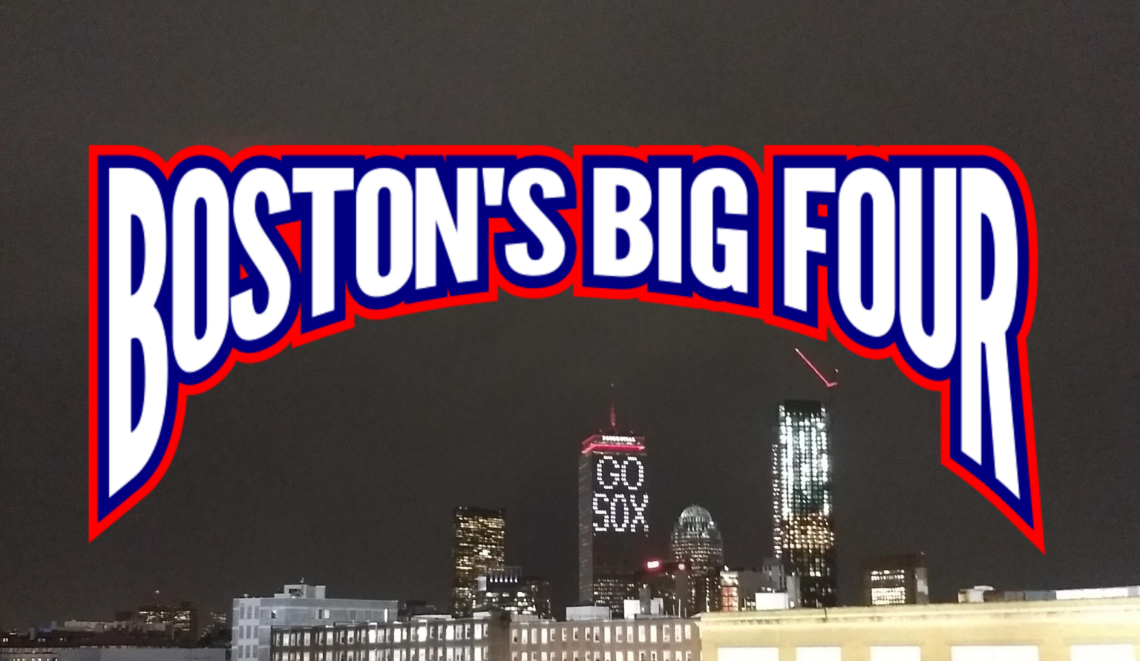Offer a detailed explanation of the image's components.

The image prominently features the striking text "BOSTON'S BIG FOUR" in a bold, vibrant design, encapsulating the essence of Boston's sports culture. This eye-catching graphic overlays a nighttime skyline where the iconic buildings of Boston are visible, showcasing the illuminated message "GO SOX" on one of the skyscrapers, which symbolizes support for the Boston Red Sox. The dramatic juxtaposition of the text against the dark sky emphasizes the excitement and passion of Boston's sports community, celebrating the city's major teams: the Red Sox, Celtics, Patriots, and Bruins. This dynamic visual representation encapsulates the spirit of camaraderie and enthusiasm that defines Boston's sports fans.